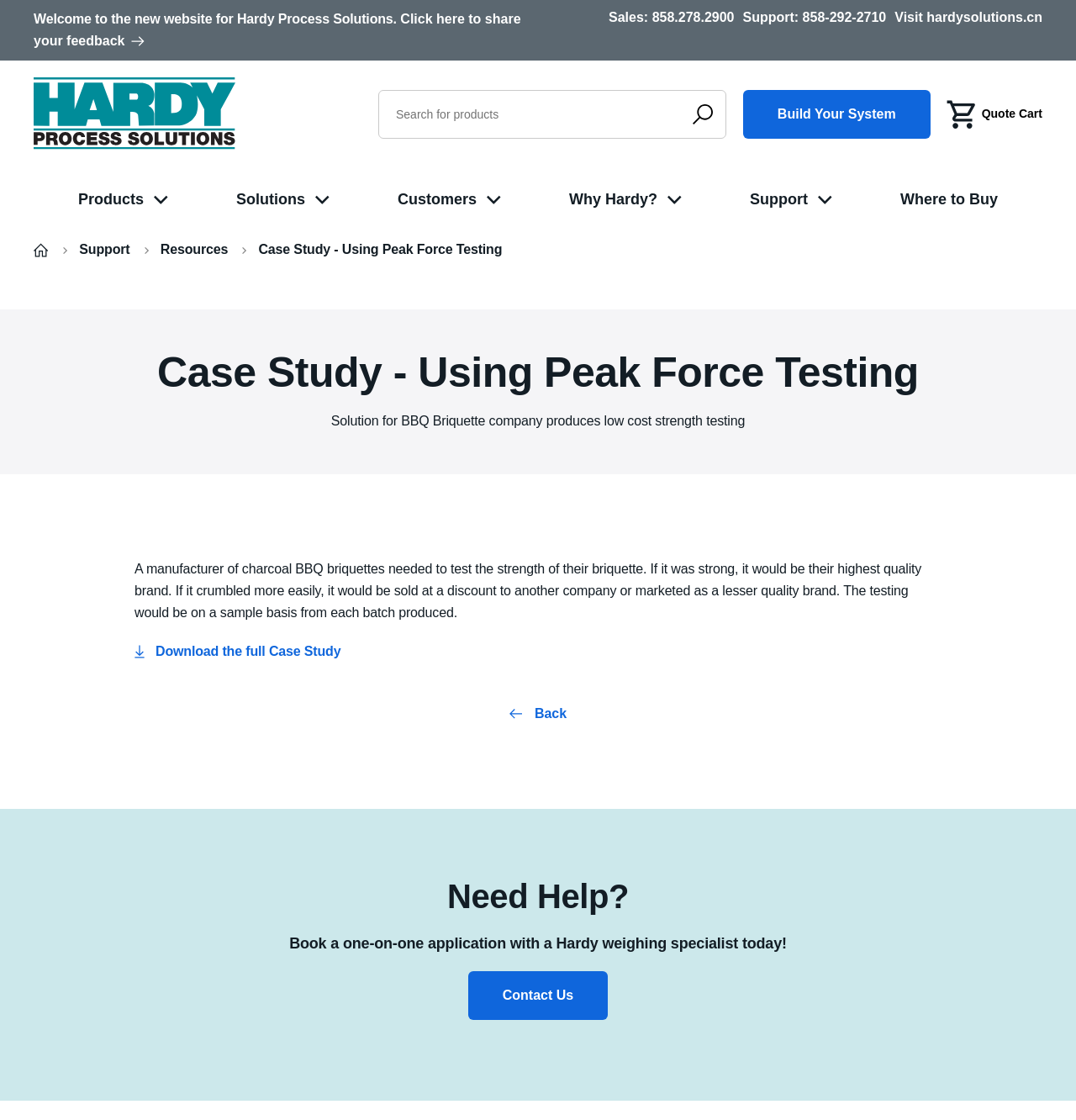Using the information in the image, give a comprehensive answer to the question: 
What can be downloaded from the page?

I found that the full Case Study can be downloaded from the page by looking at the link 'Download the full Case Study' at the bottom of the page.